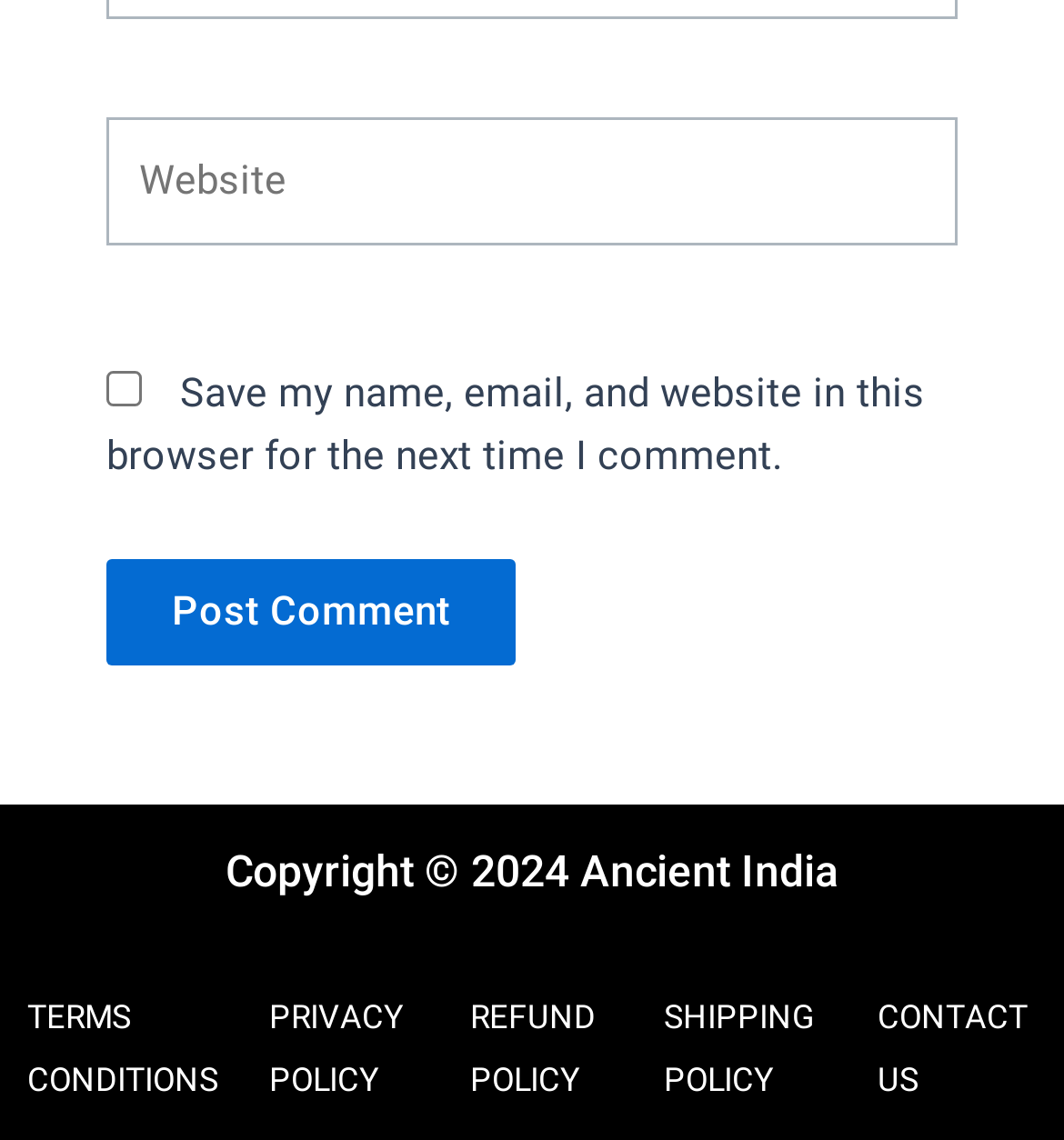Locate the bounding box coordinates of the element I should click to achieve the following instruction: "View terms and conditions".

[0.026, 0.875, 0.205, 0.965]